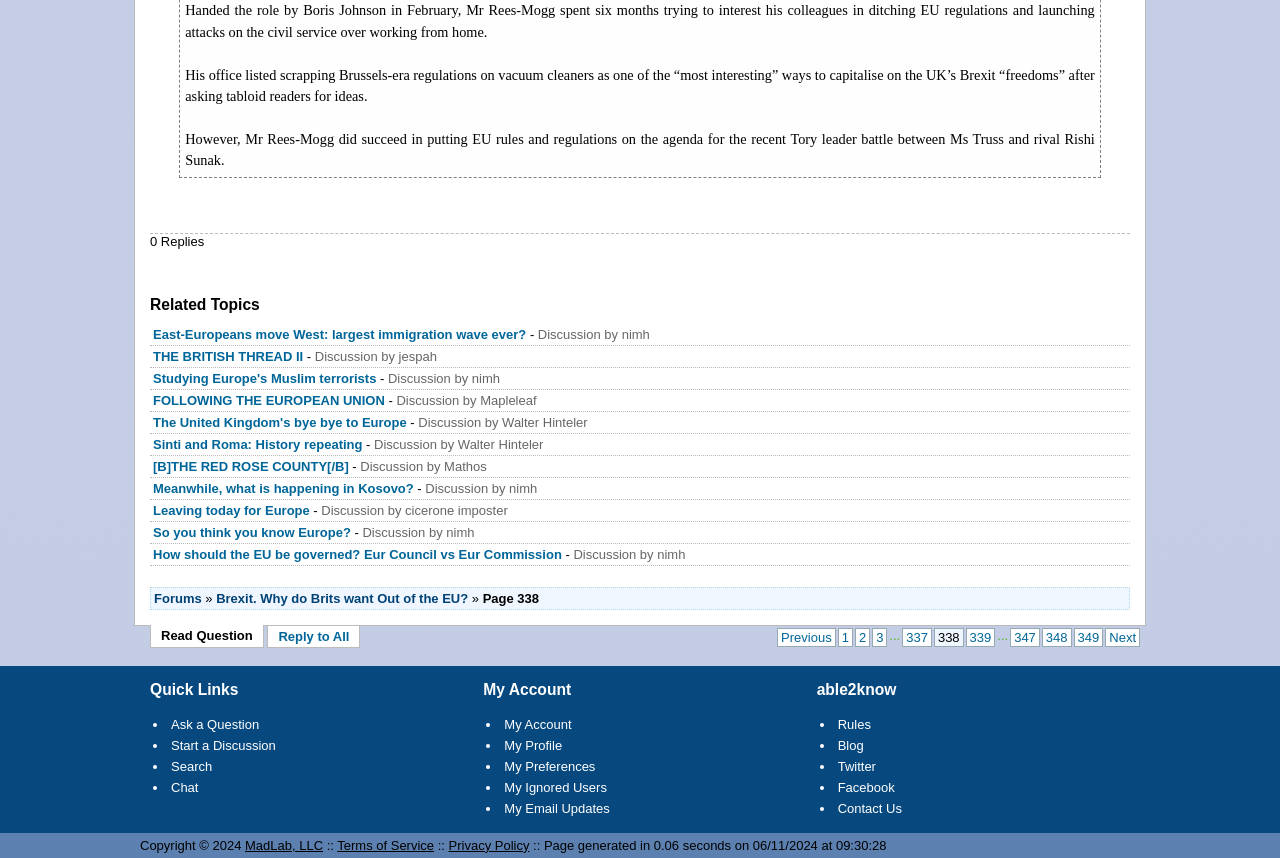Find the bounding box coordinates of the element you need to click on to perform this action: 'Go to the next page'. The coordinates should be represented by four float values between 0 and 1, in the format [left, top, right, bottom].

[0.863, 0.732, 0.891, 0.754]